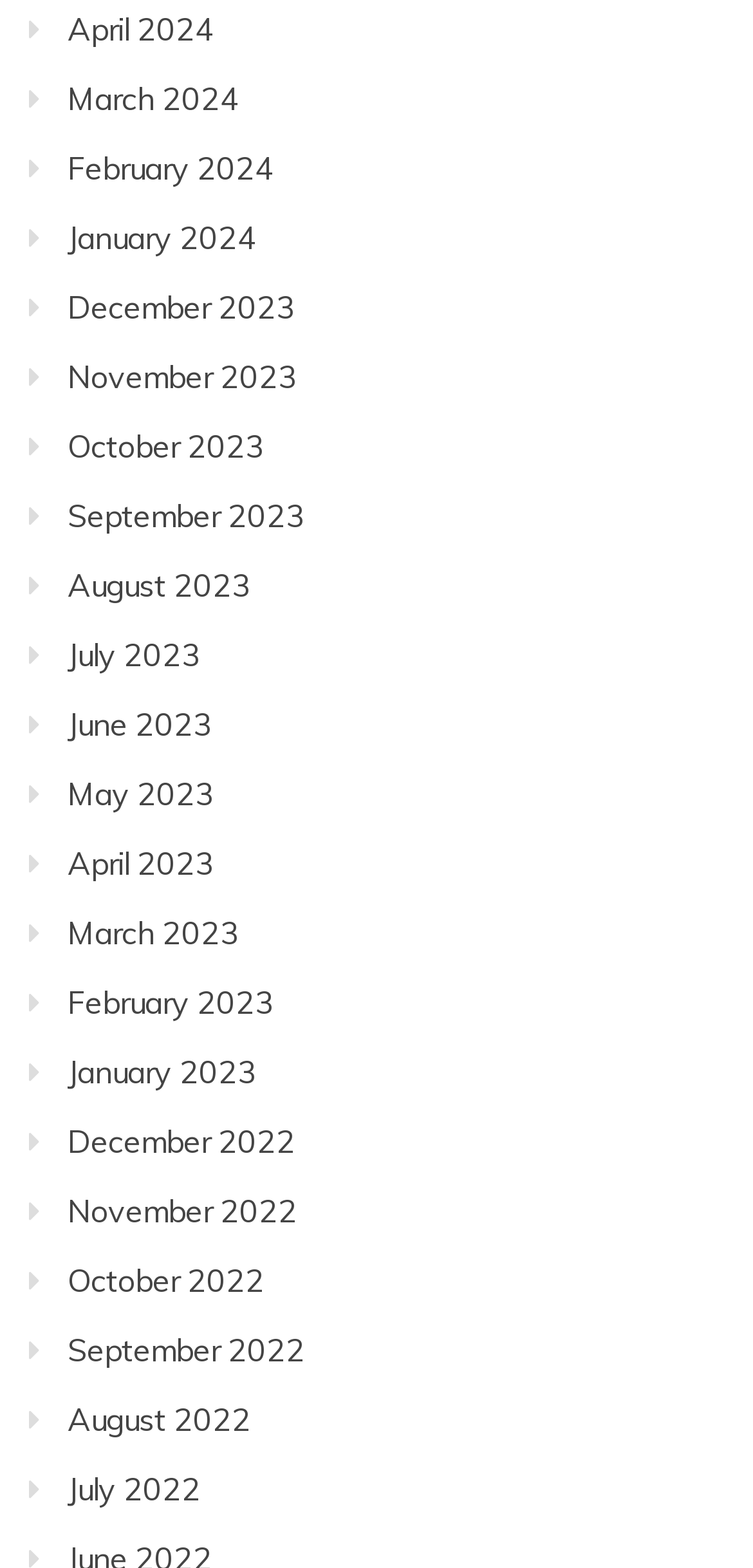Provide a one-word or one-phrase answer to the question:
What is the month listed below November 2023?

December 2023